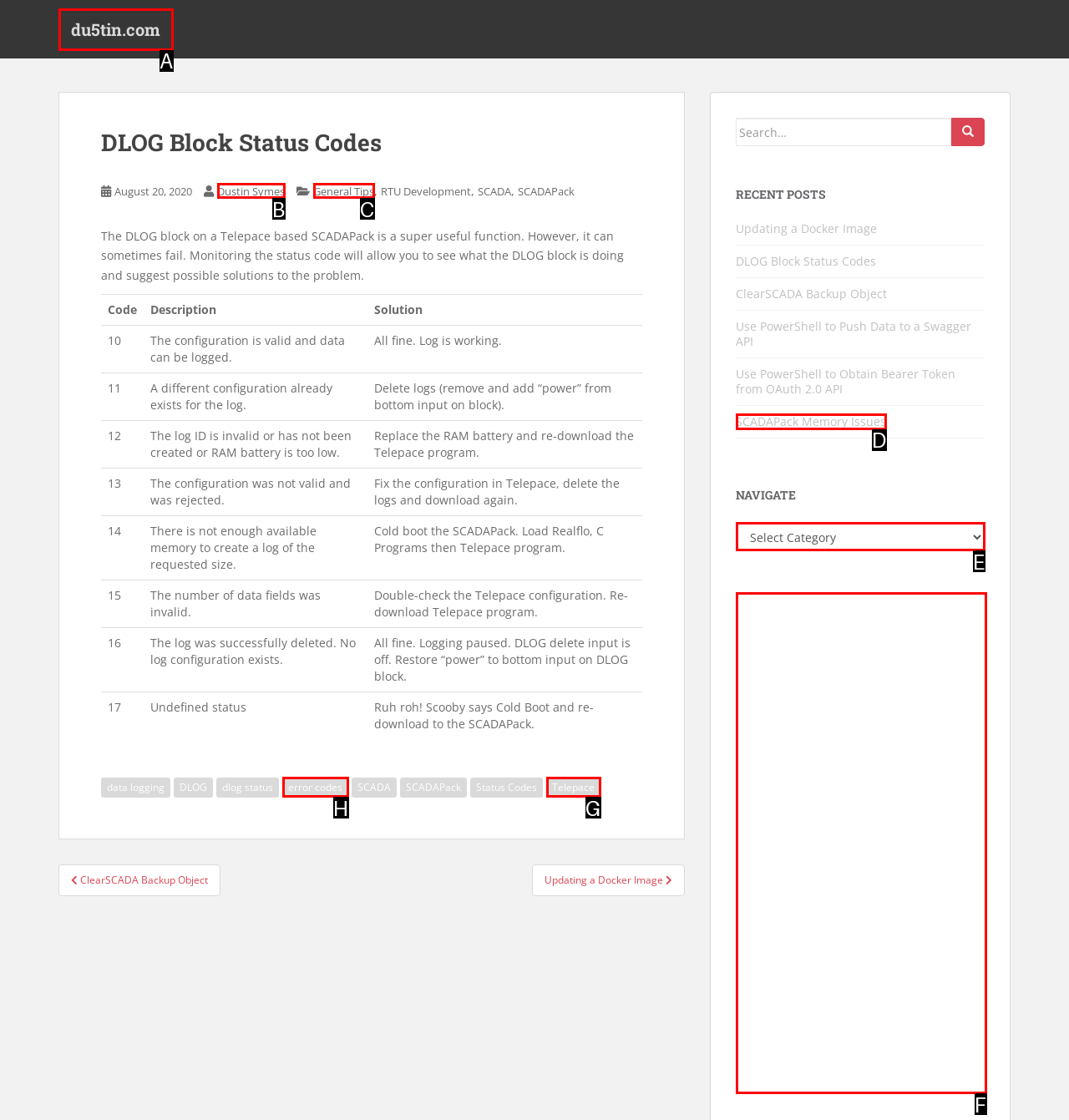Identify the correct UI element to click on to achieve the following task: Click on the 'Telepace' link Respond with the corresponding letter from the given choices.

G